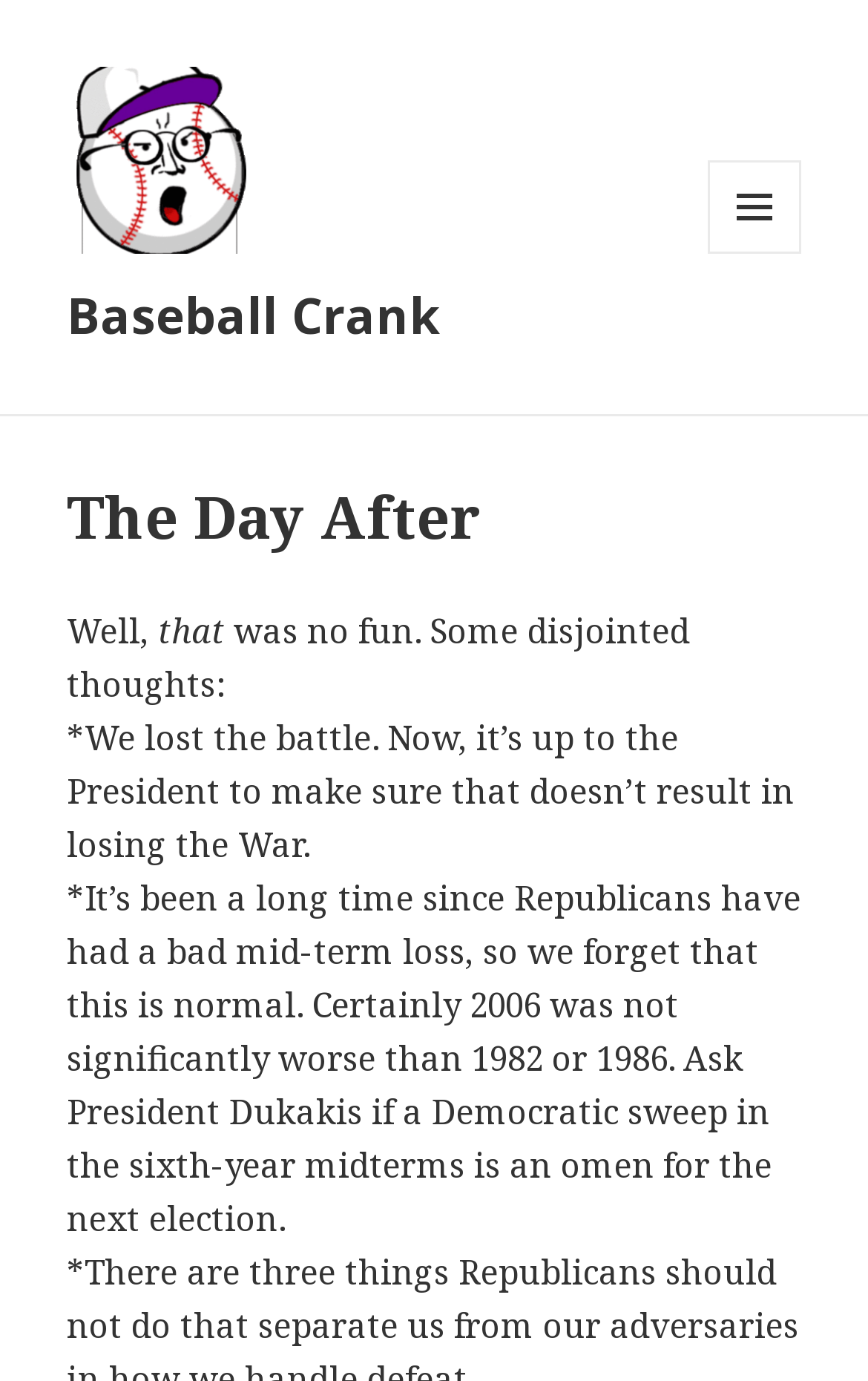What is the name of the website?
Answer with a single word or phrase by referring to the visual content.

Baseball Crank